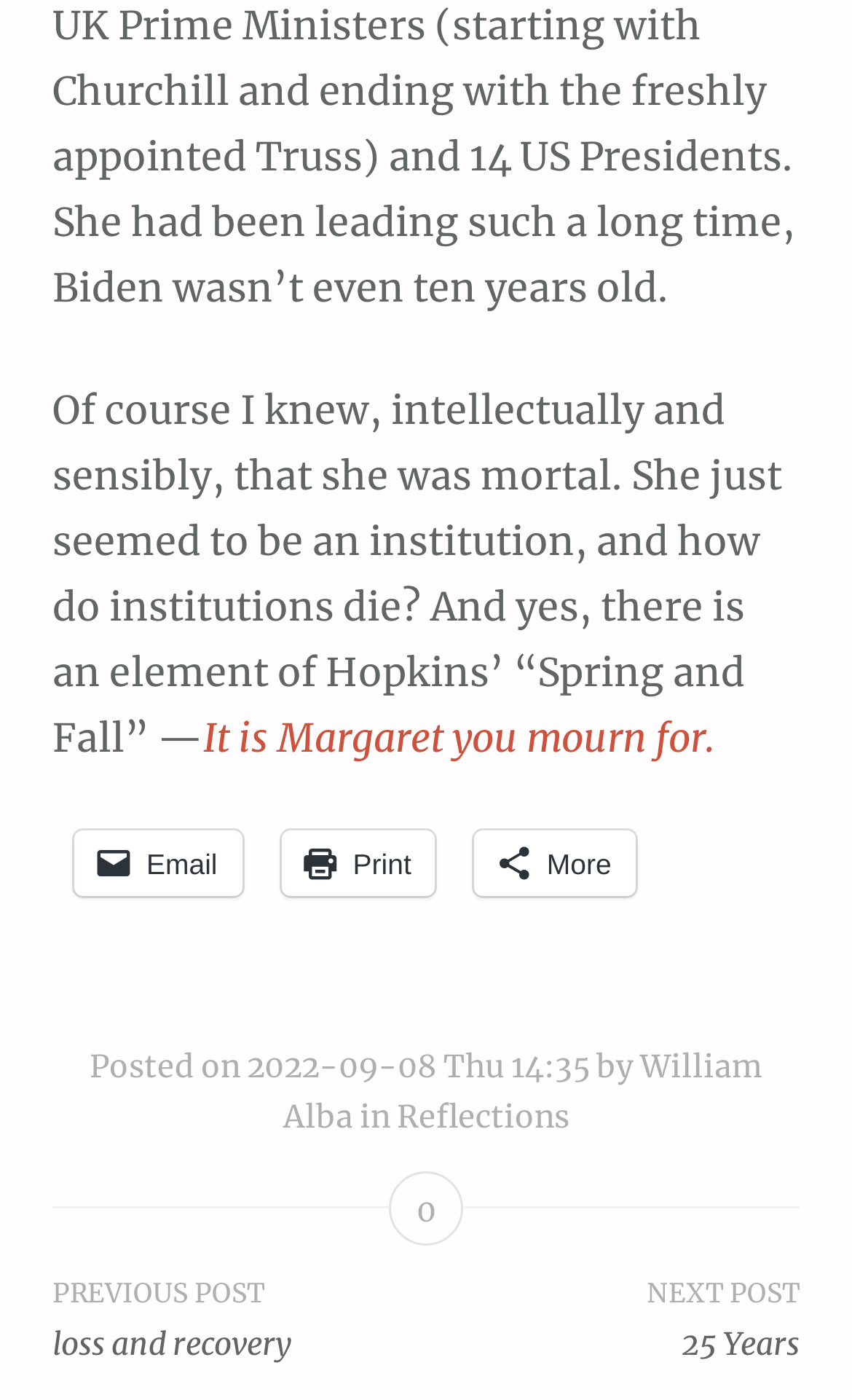Determine the bounding box coordinates of the region to click in order to accomplish the following instruction: "View the 'NEXT POST 25 Years' page". Provide the coordinates as four float numbers between 0 and 1, specifically [left, top, right, bottom].

[0.5, 0.909, 0.938, 0.974]